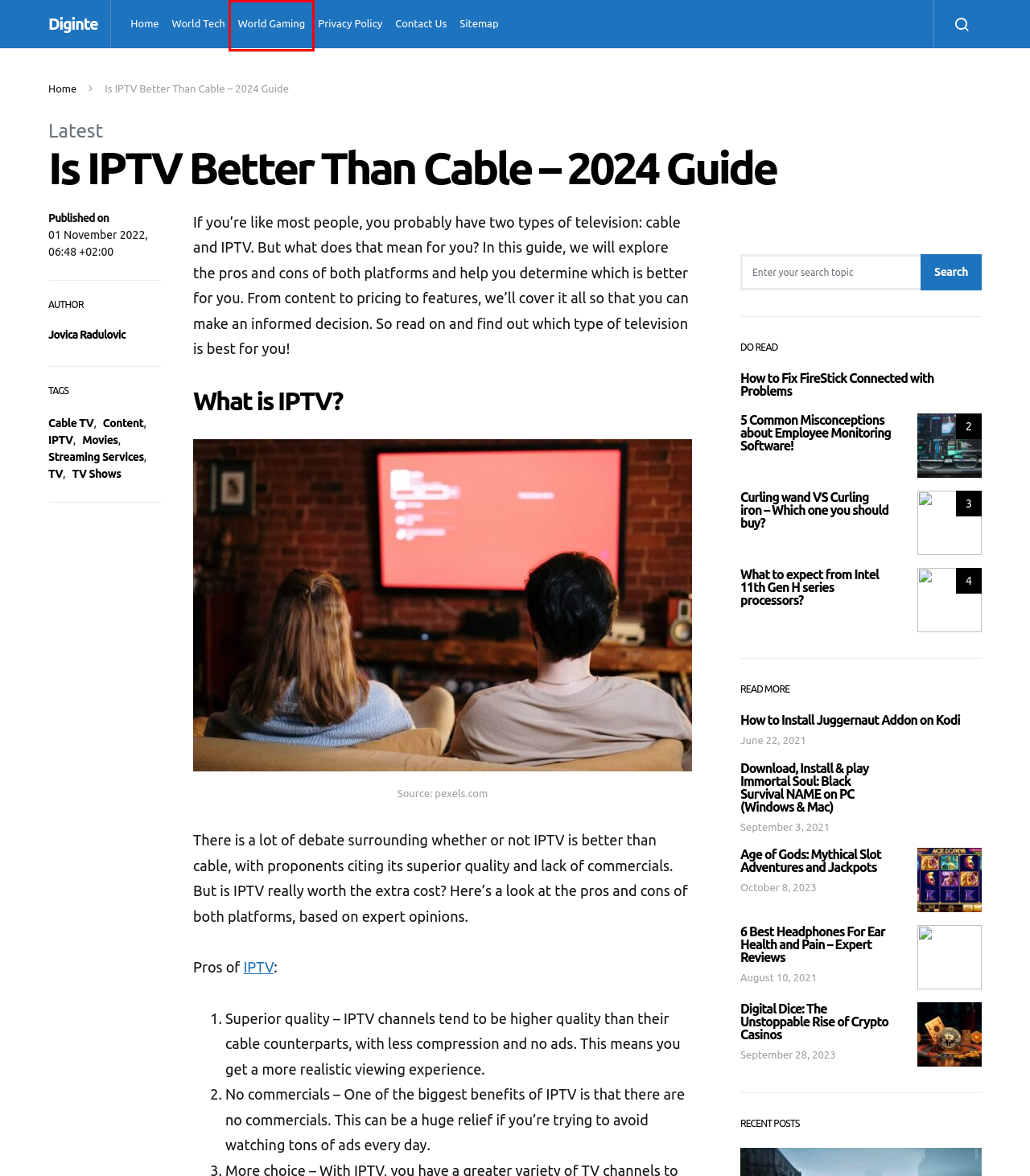Analyze the screenshot of a webpage featuring a red rectangle around an element. Pick the description that best fits the new webpage after interacting with the element inside the red bounding box. Here are the candidates:
A. World Tech Archives - Diginte
B. Download, Install & play Immortal Soul: Black Survival NAME on PC (Windows & Mac) - Diginte
C. World Gaming Archives - Diginte
D. 6 Best Headphones For Ear Health and Pain – Expert Reviews - Diginte
E. Movies Archives - Diginte
F. Jovica Radulovic, Author at Diginte
G. Streaming Services Archives - Diginte
H. Age of Gods: Mythical Slot Adventures and Jackpots - Diginte

C